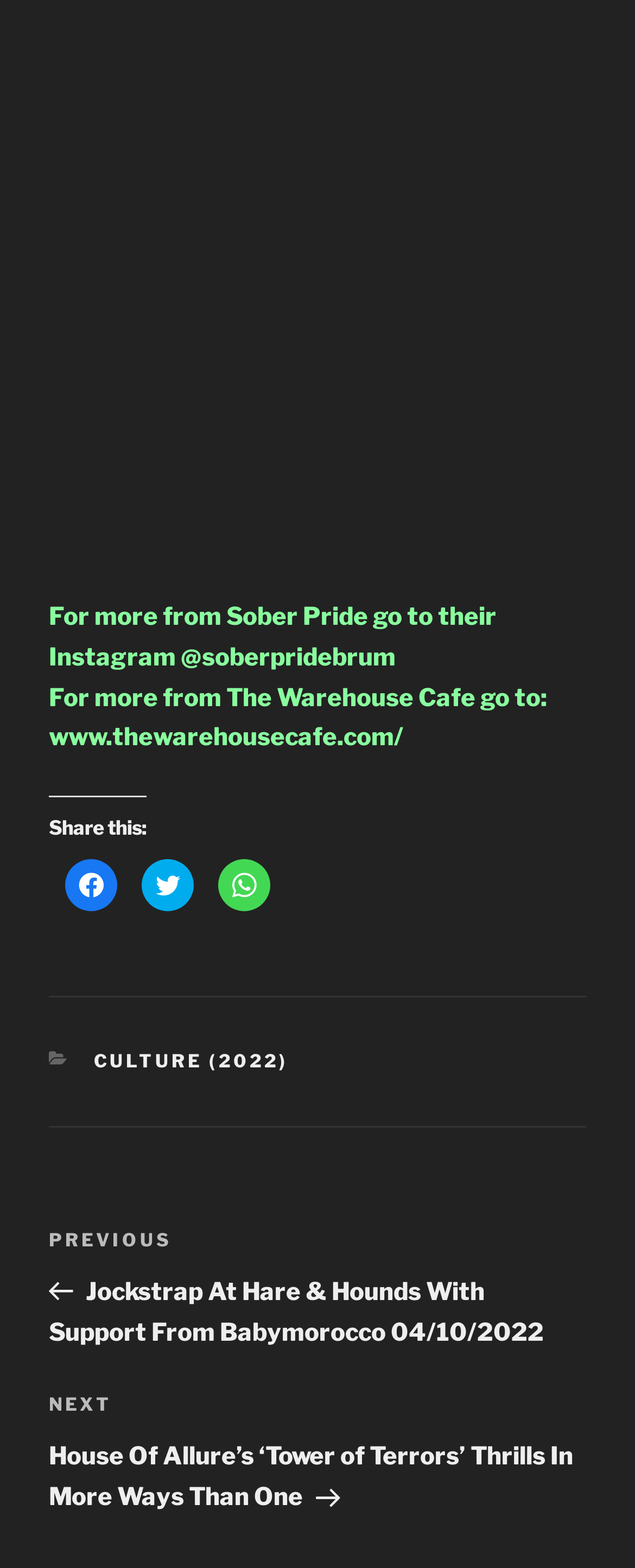What is the social media handle of Sober Pride?
Carefully analyze the image and provide a detailed answer to the question.

The answer can be found in the StaticText element with the text 'For more from Sober Pride go to their Instagram @soberpridebrum'. This text is located at the top of the webpage, and the social media handle is mentioned in this sentence.